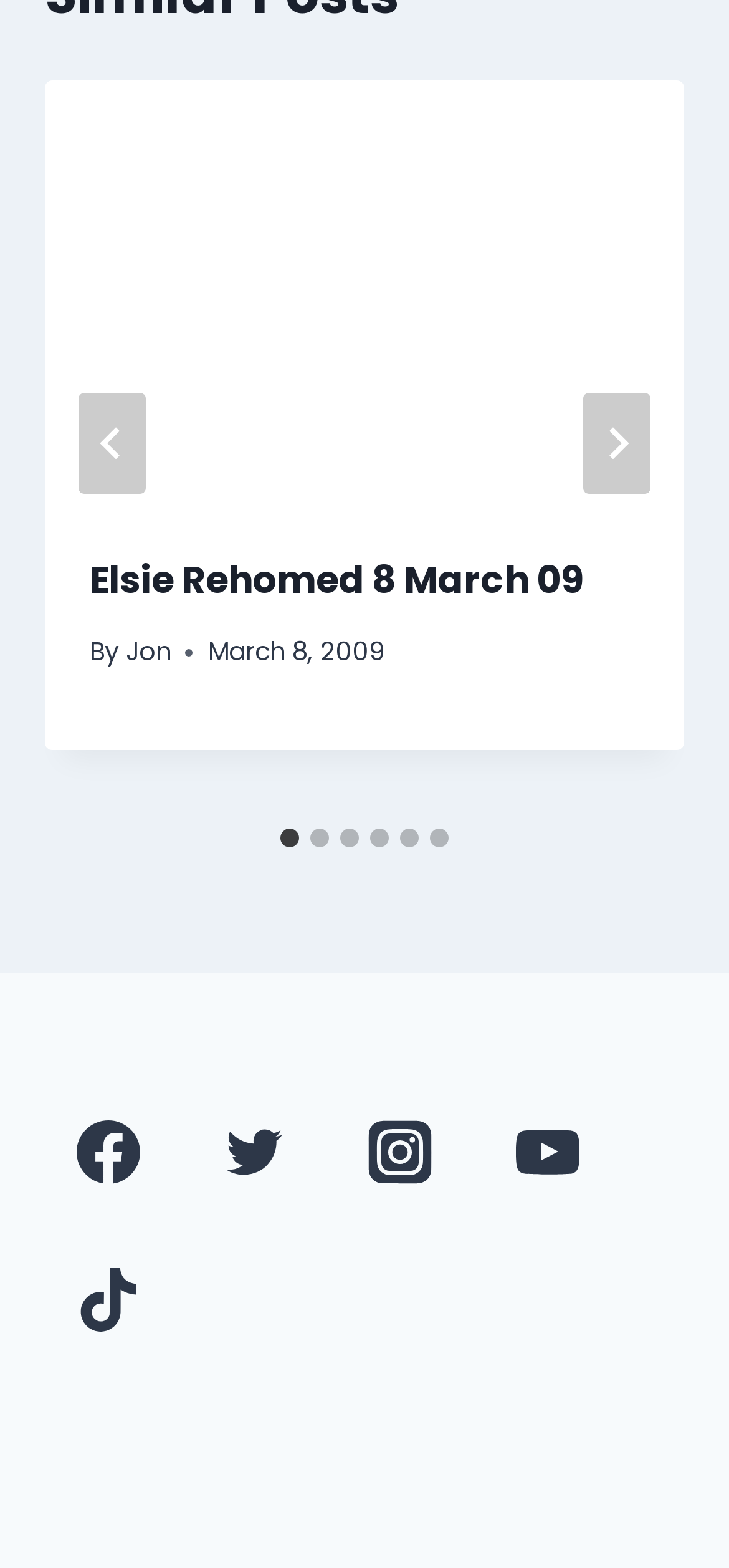Locate the bounding box coordinates of the element I should click to achieve the following instruction: "Go to the last slide".

[0.108, 0.25, 0.2, 0.315]